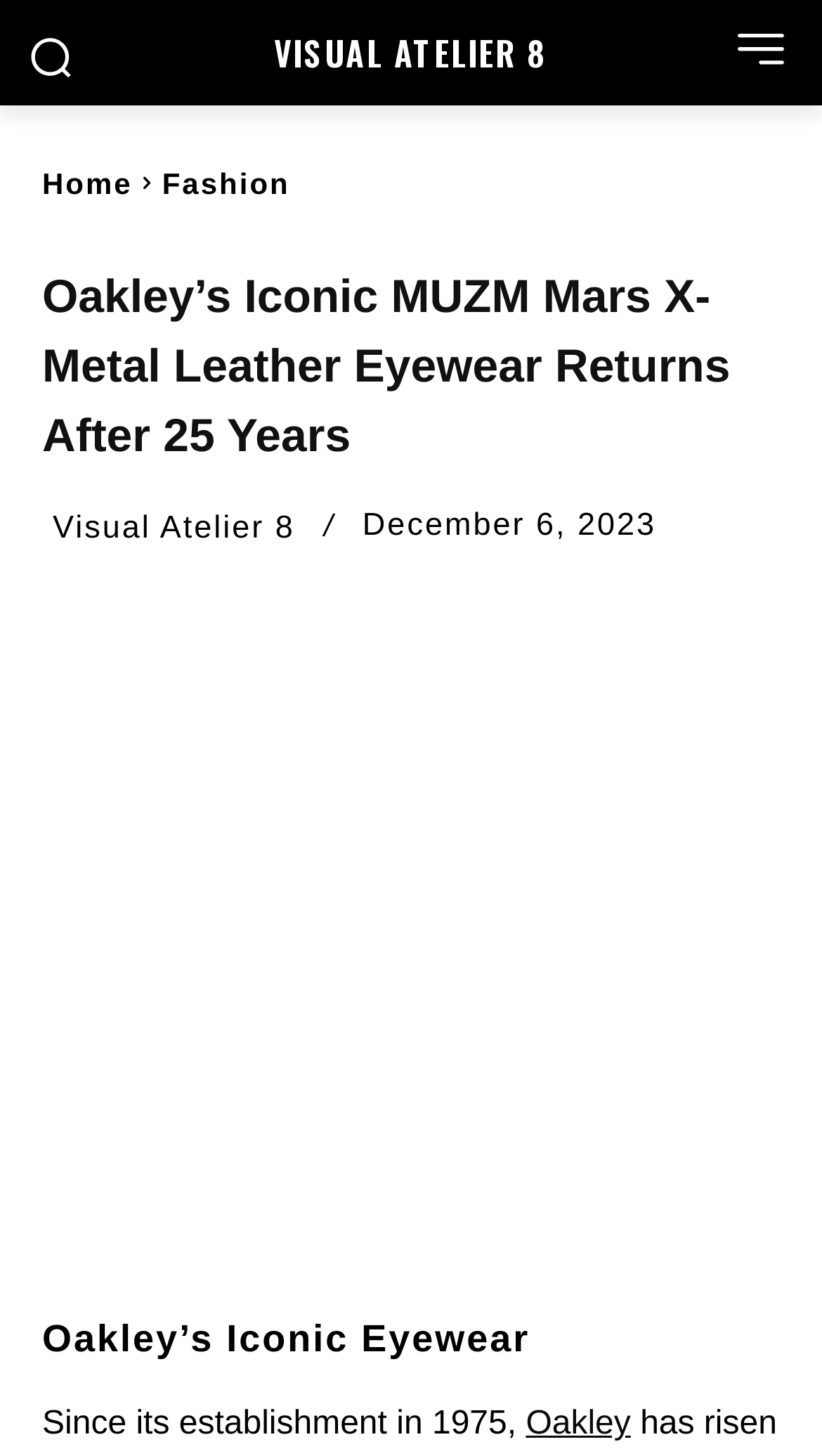What is the brand mentioned in the article?
Look at the image and provide a short answer using one word or a phrase.

Oakley